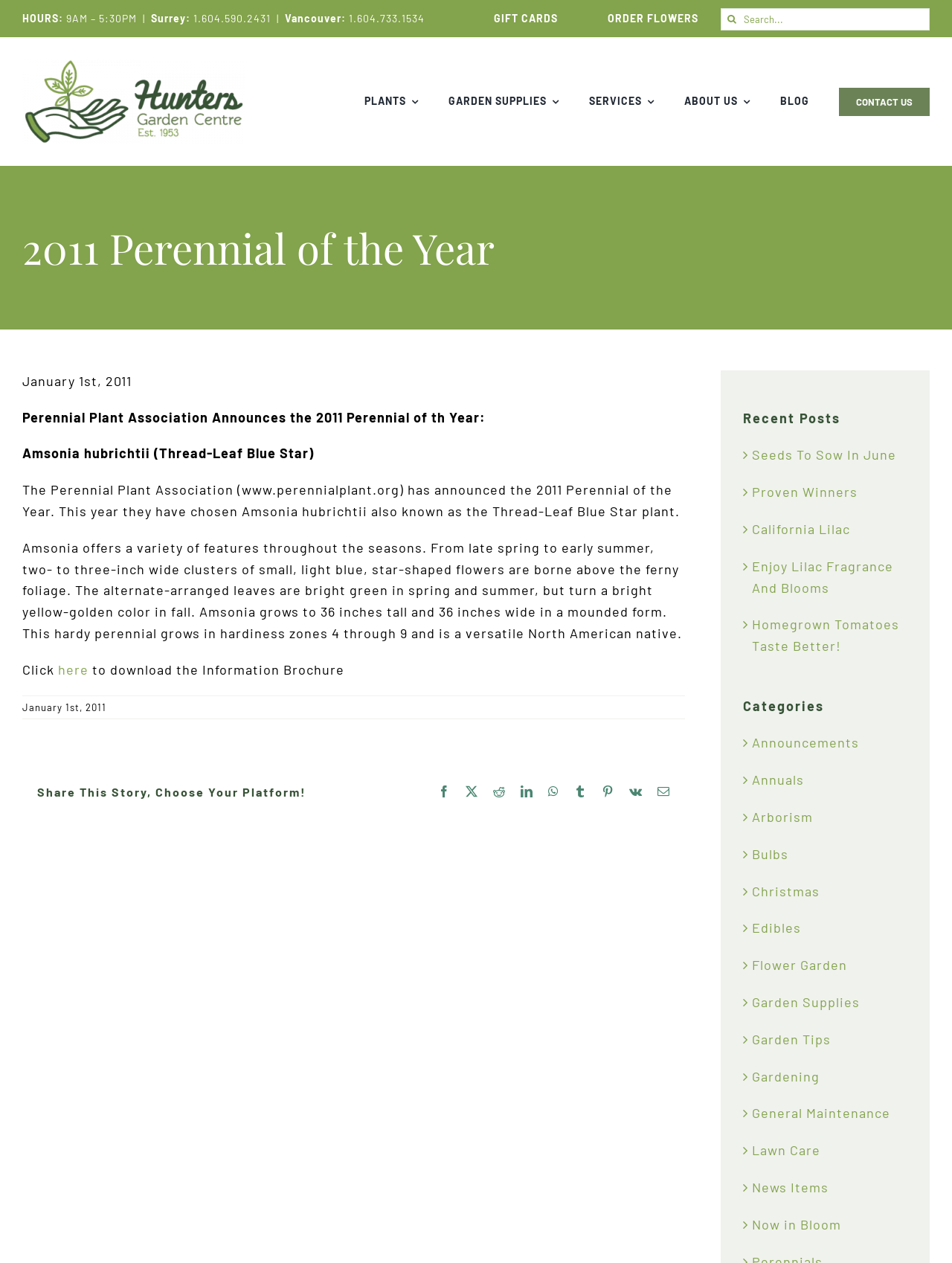Determine the bounding box coordinates of the clickable area required to perform the following instruction: "Click on ORDER FLOWERS". The coordinates should be represented as four float numbers between 0 and 1: [left, top, right, bottom].

[0.638, 0.009, 0.733, 0.019]